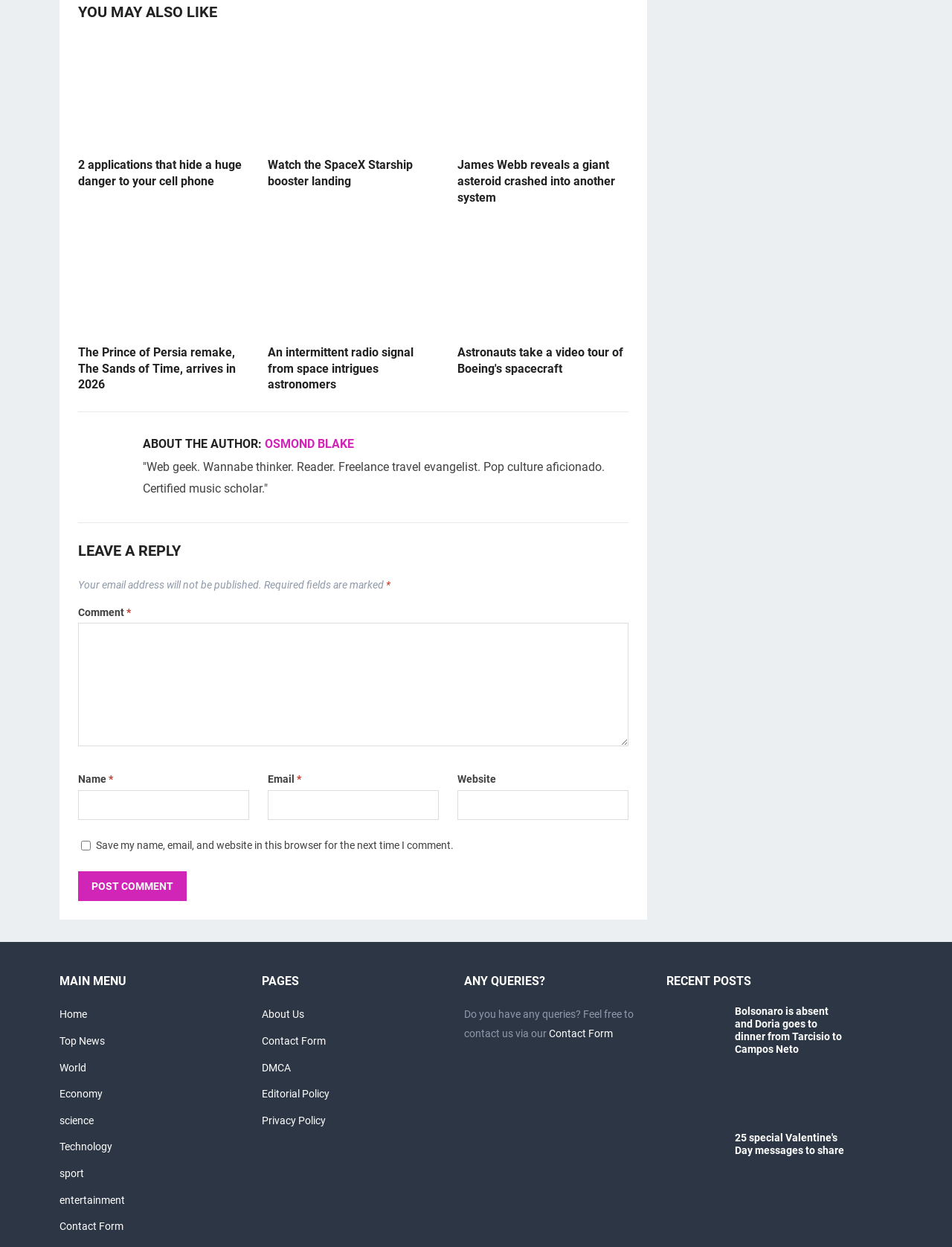Find the bounding box of the element with the following description: "Economy". The coordinates must be four float numbers between 0 and 1, formatted as [left, top, right, bottom].

[0.062, 0.872, 0.108, 0.882]